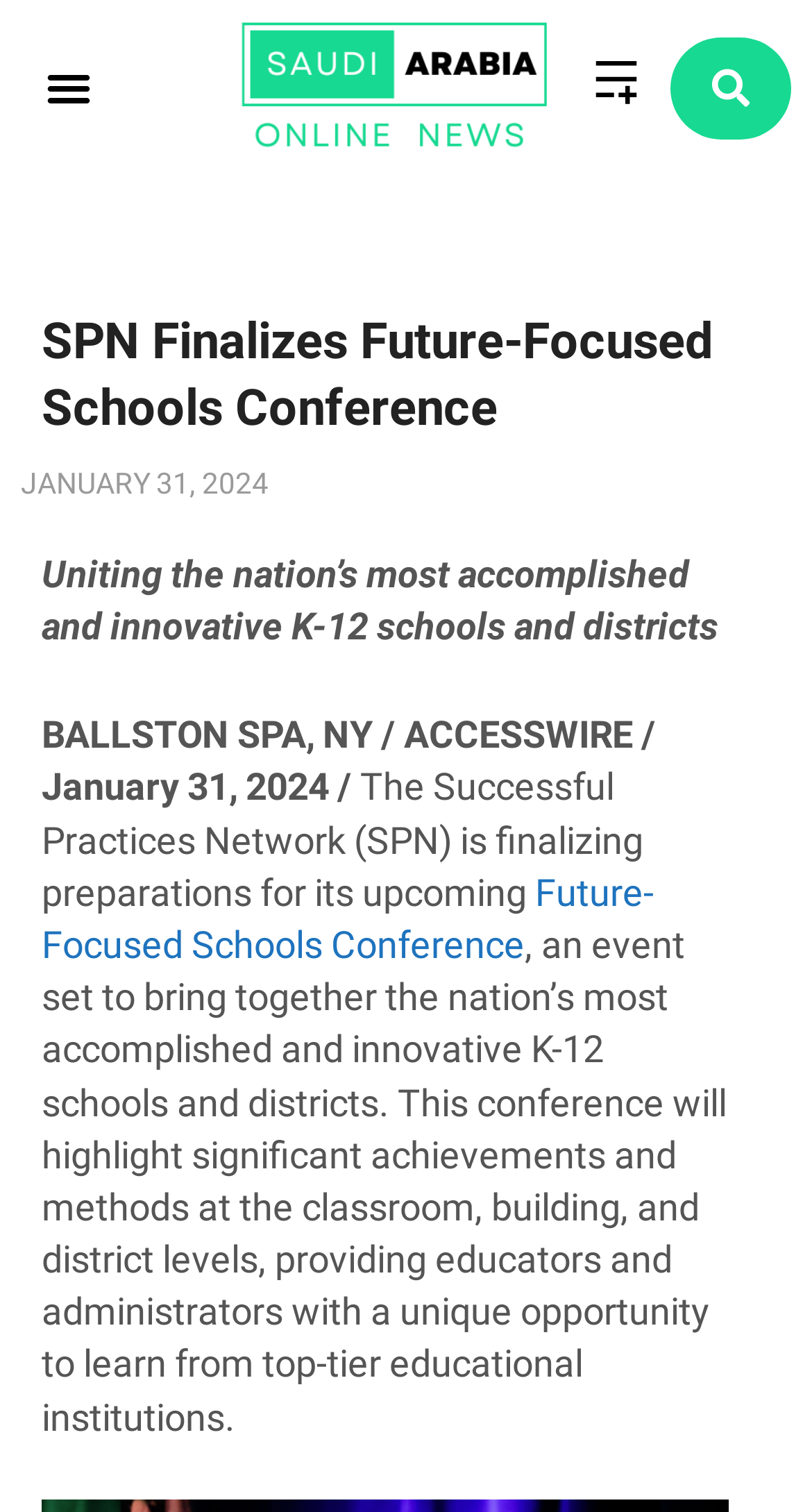Using floating point numbers between 0 and 1, provide the bounding box coordinates in the format (top-left x, top-left y, bottom-right x, bottom-right y). Locate the UI element described here: Future-Focused Schools Conference

[0.051, 0.575, 0.805, 0.639]